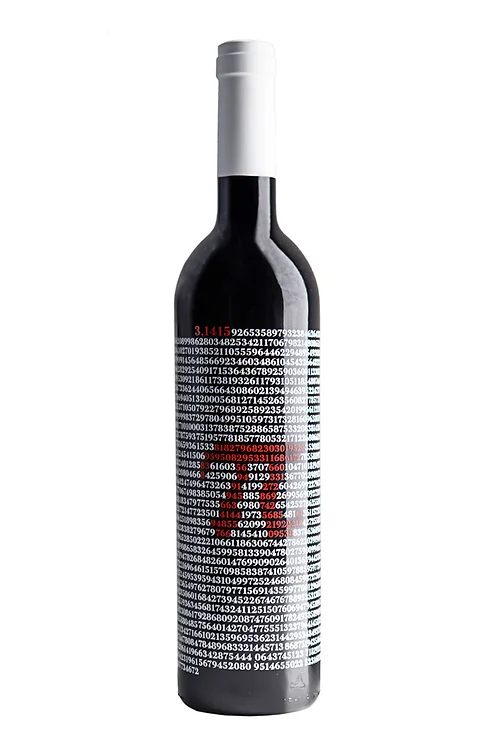Please reply to the following question with a single word or a short phrase:
What colors are used in the label's design?

Black and red